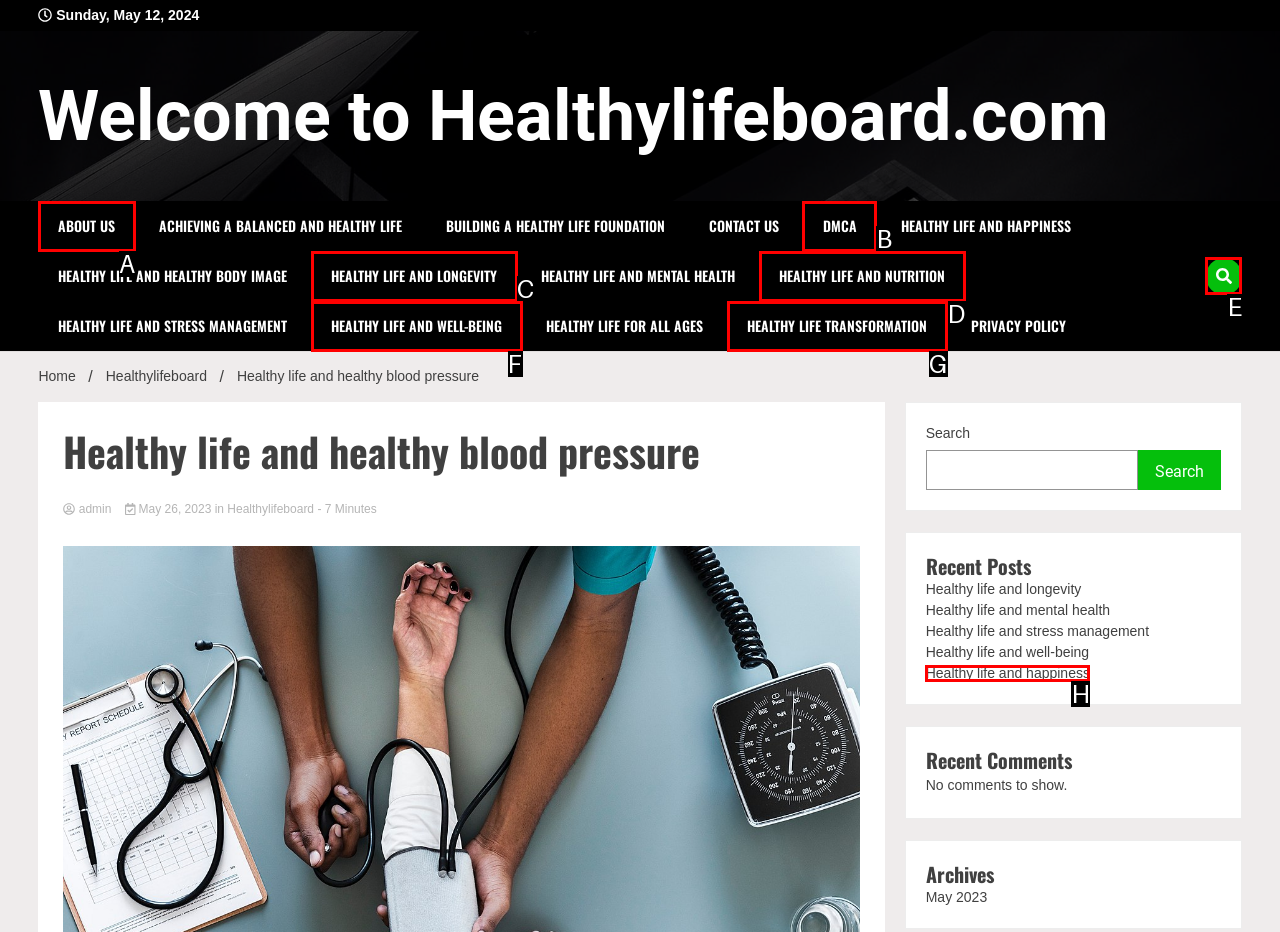Choose the option that matches the following description: Healthy life and longevity
Answer with the letter of the correct option.

C